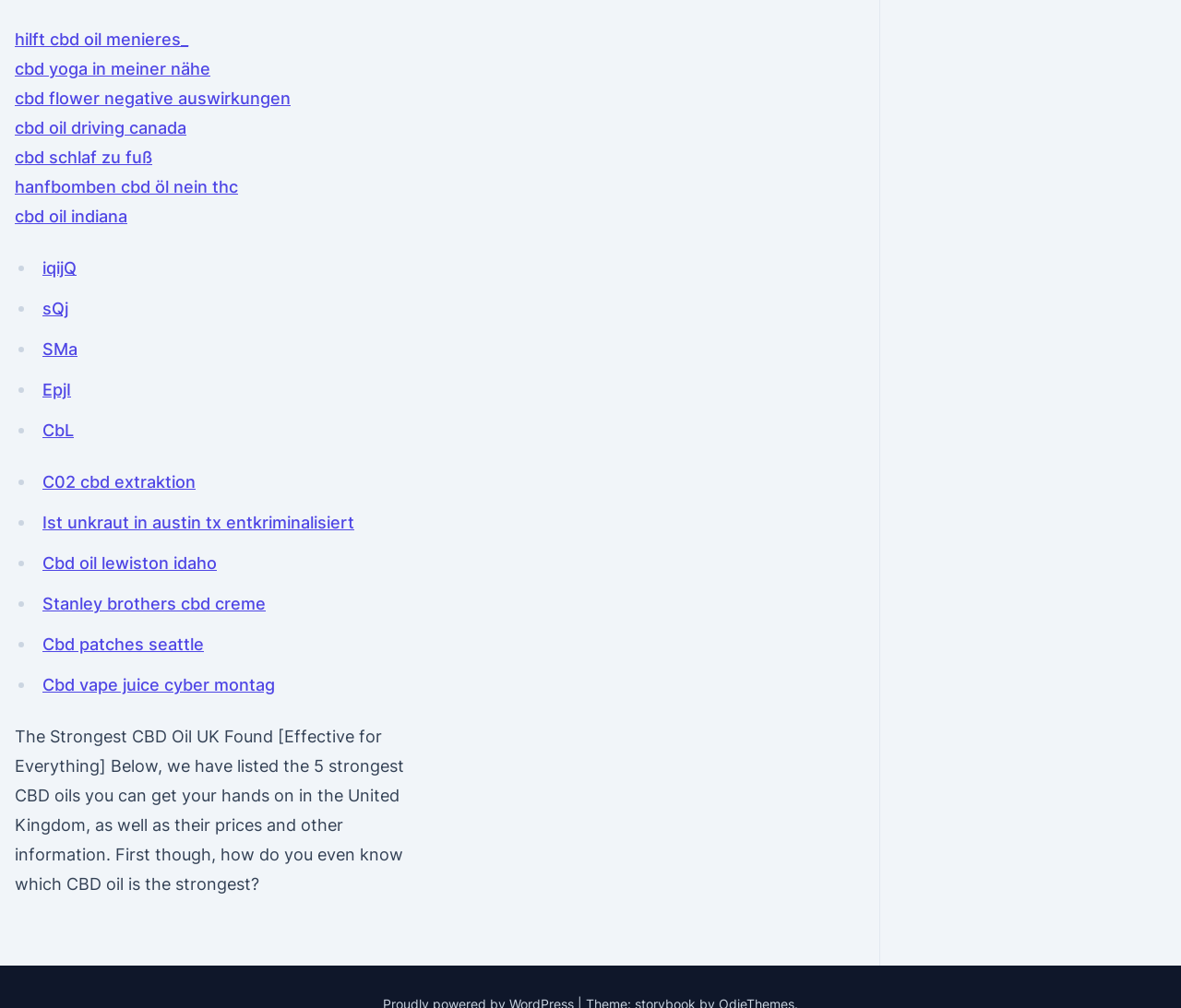Please determine the bounding box coordinates of the area that needs to be clicked to complete this task: 'sort by replies'. The coordinates must be four float numbers between 0 and 1, formatted as [left, top, right, bottom].

None